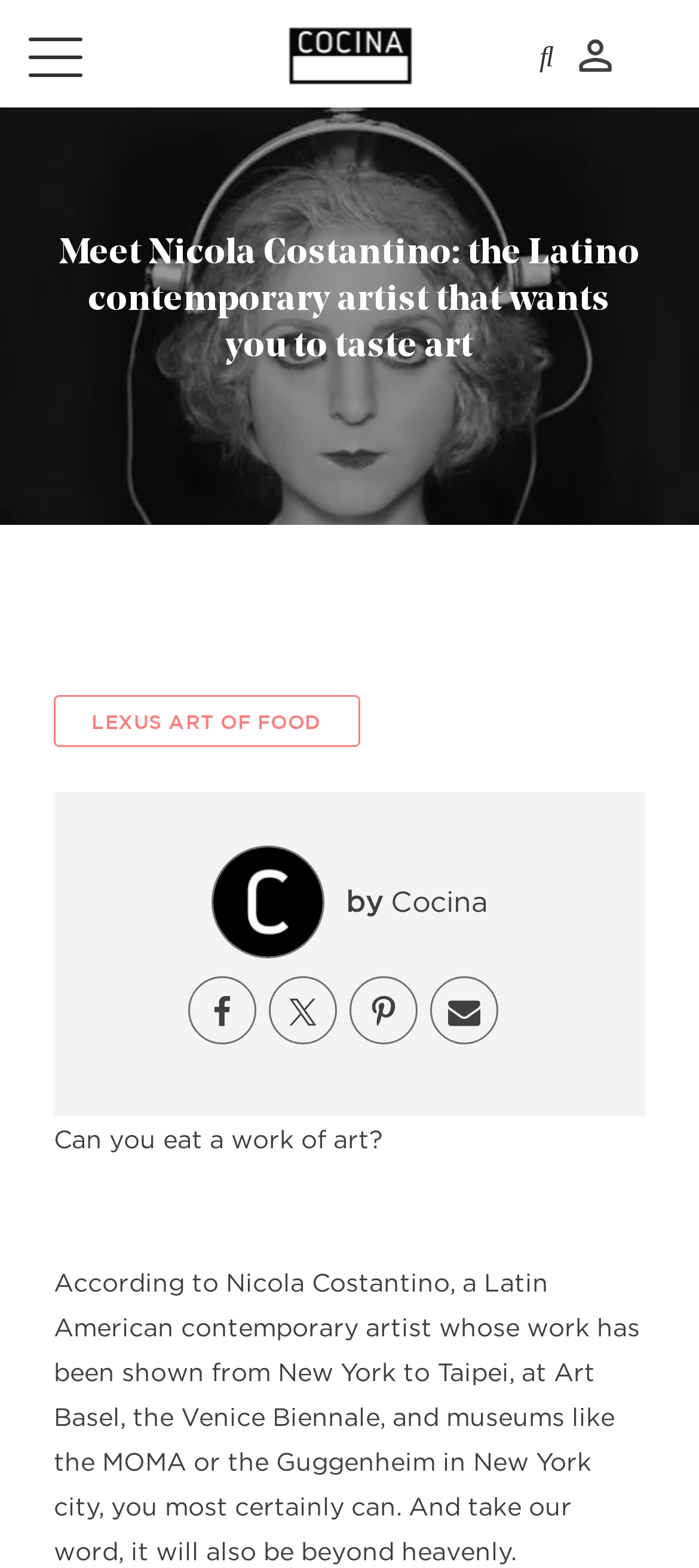How many social media sharing options are available?
Using the image, answer in one word or phrase.

4